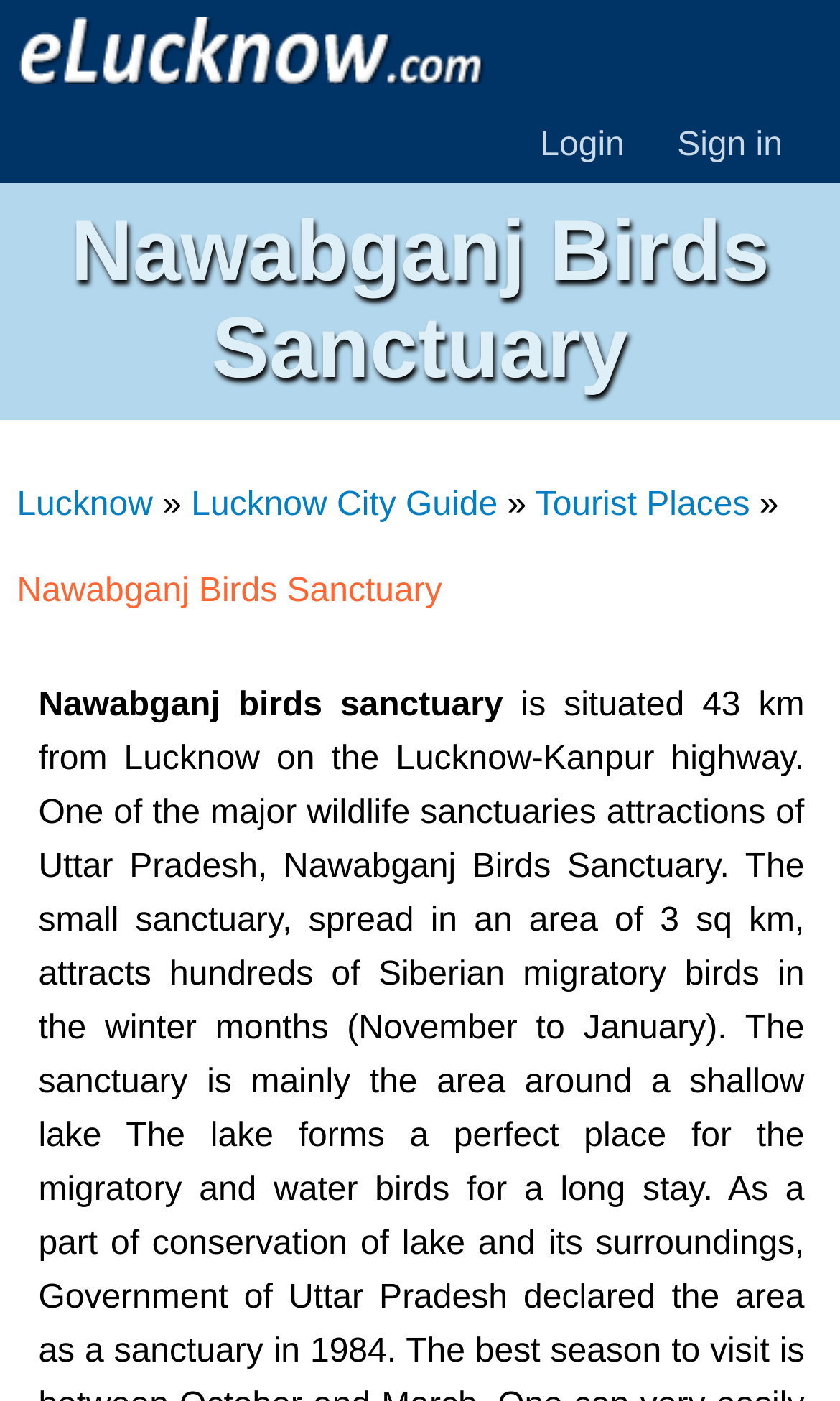Can you locate the main headline on this webpage and provide its text content?

Nawabganj Birds Sanctuary